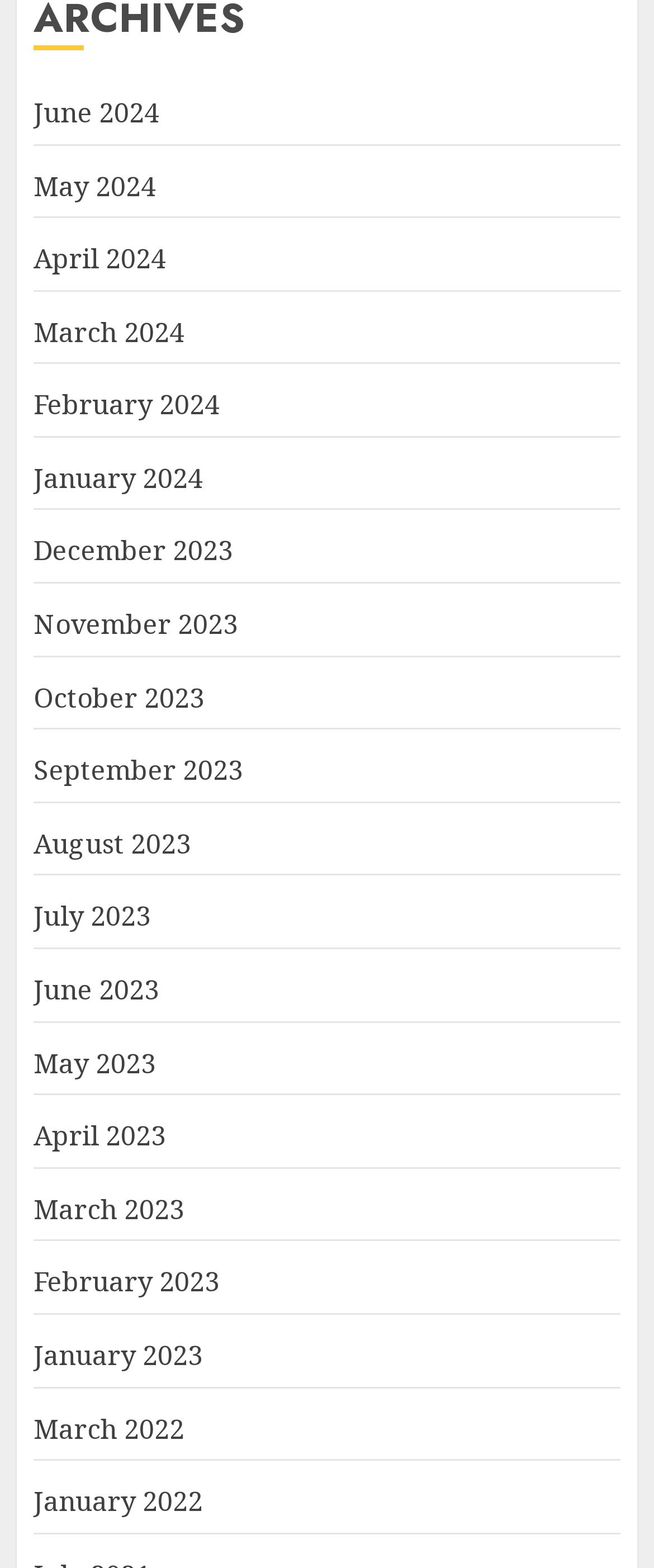Find the bounding box coordinates for the area that must be clicked to perform this action: "view June 2024".

[0.051, 0.06, 0.244, 0.084]